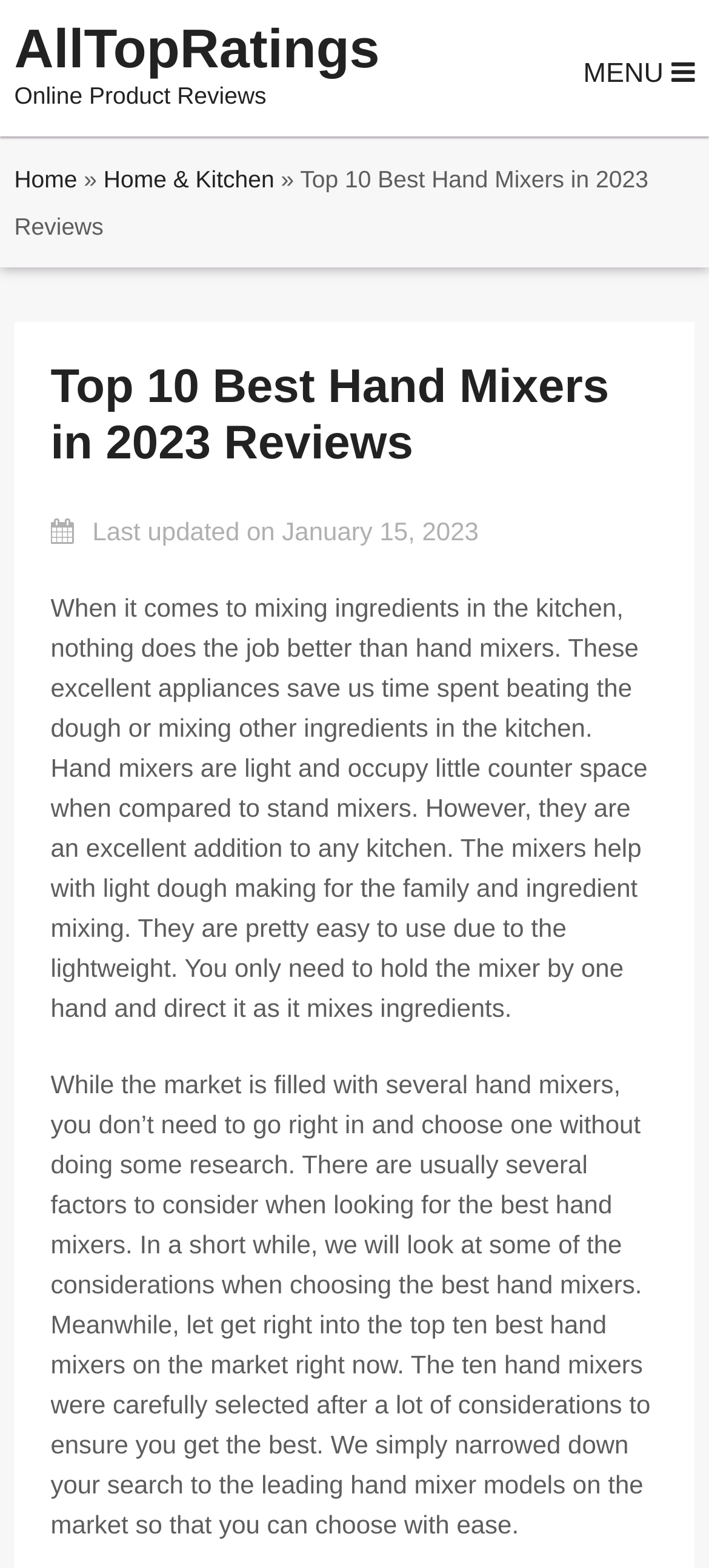Analyze and describe the webpage in a detailed narrative.

The webpage is a review article about the top 10 best hand mixers in 2023. At the top left corner, there is a link to "AllTopRatings" and a static text "Online Product Reviews" next to it. On the top right corner, there is a menu button with a caption "MENU" and an icon. Below the menu button, there are three links in a row: "Home", "»", and "Home & Kitchen". 

The main content of the webpage is a review article with a title "Top 10 Best Hand Mixers in 2023 Reviews" at the top. Below the title, there is a static text indicating the last update date of the article, which is January 15, 2023. 

The article starts with an introduction to hand mixers, explaining their benefits and importance in the kitchen. The introduction is followed by a paragraph discussing the factors to consider when choosing the best hand mixers and an overview of the top 10 hand mixers reviewed in the article.